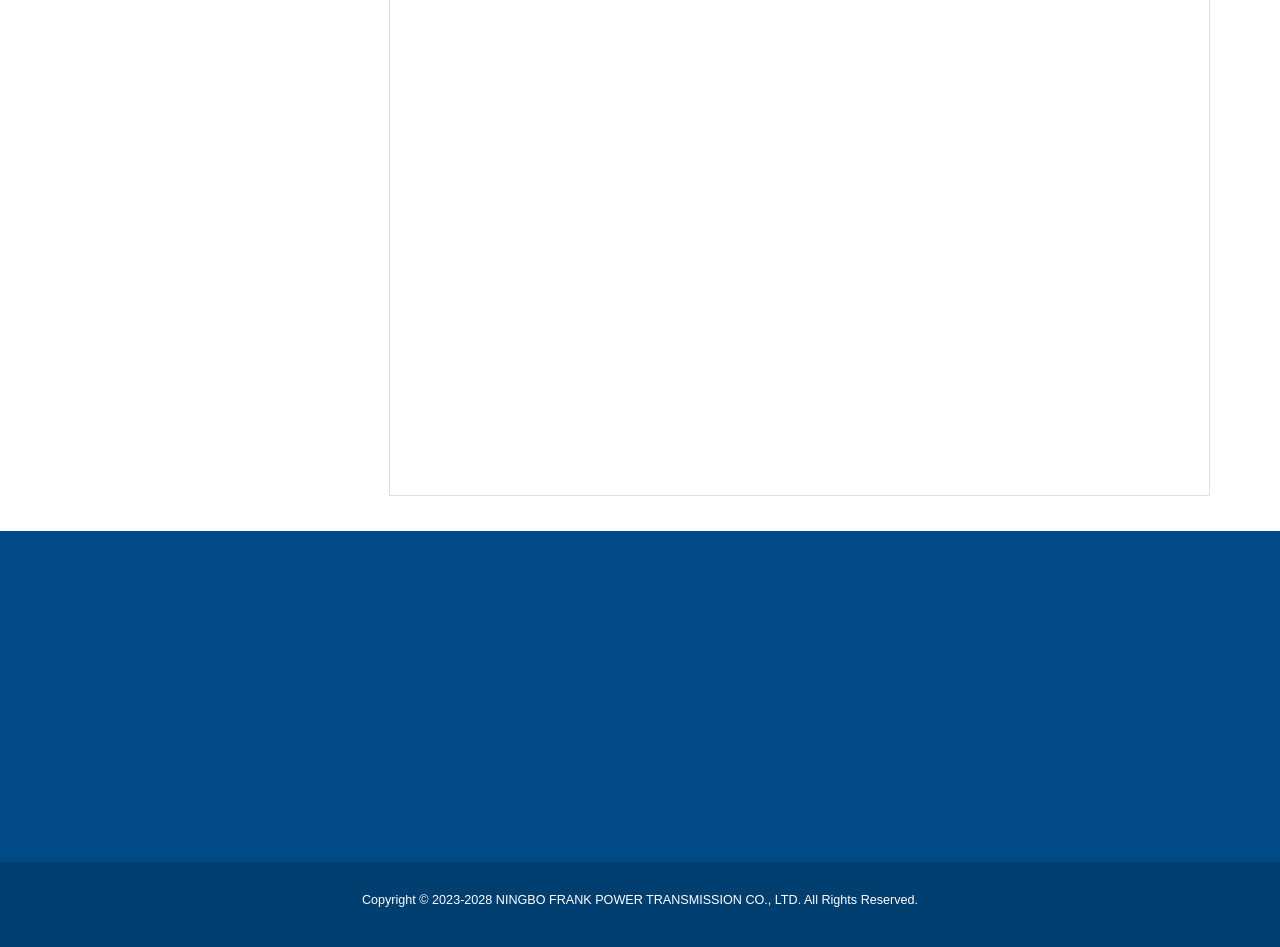Please identify the bounding box coordinates of the element's region that needs to be clicked to fulfill the following instruction: "Contact us through email". The bounding box coordinates should consist of four float numbers between 0 and 1, i.e., [left, top, right, bottom].

[0.375, 0.73, 0.525, 0.744]